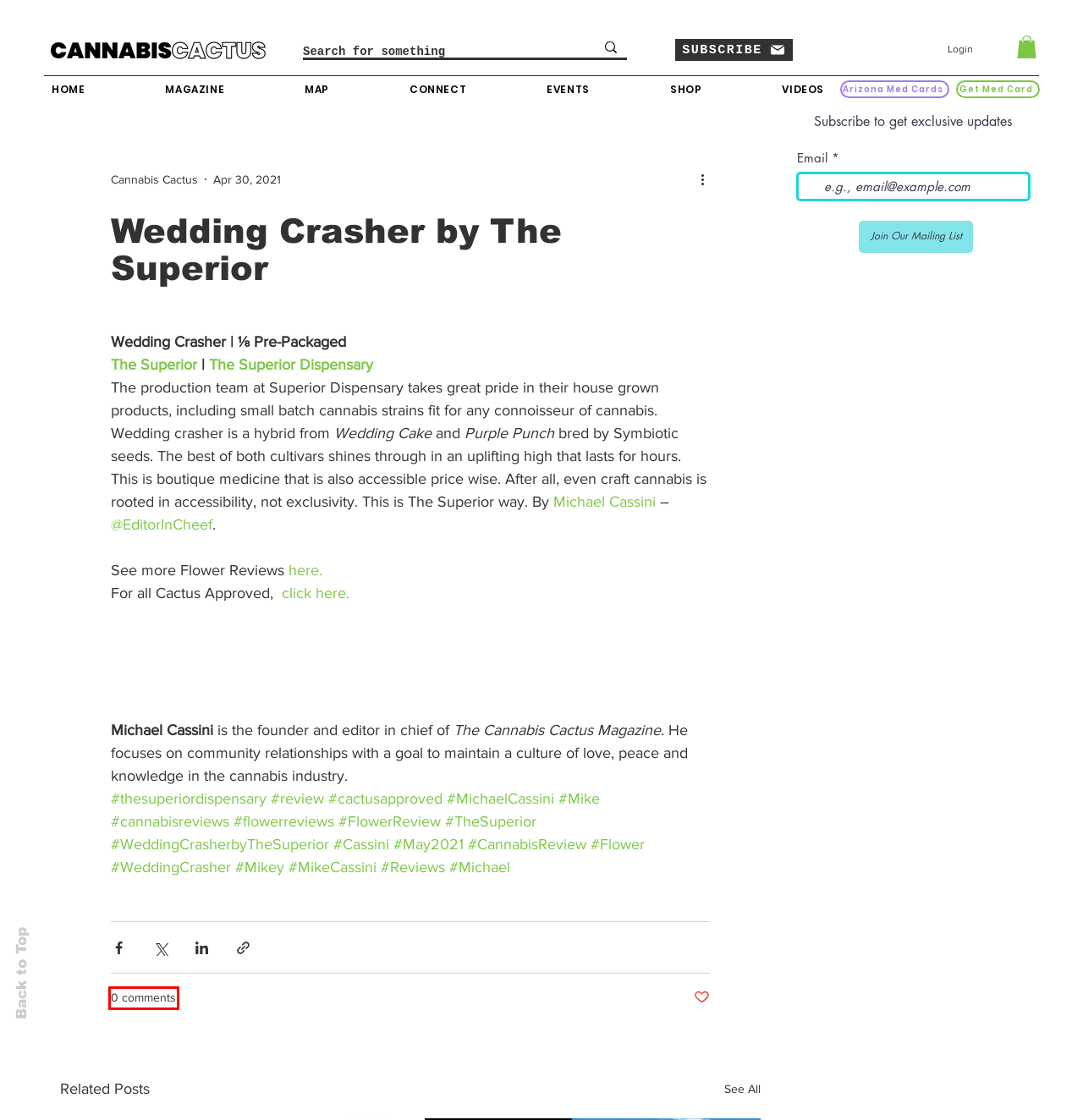Given a screenshot of a webpage with a red bounding box around an element, choose the most appropriate webpage description for the new page displayed after clicking the element within the bounding box. Here are the candidates:
A. VIDEOS |  Cannabis Cactus
B. #Cassini
C. #review
D. #MikeCassini
E. #Michael
F. #May2021
G. #cactusapproved
H. MAGAZINE |  Cannabis Cactus

A